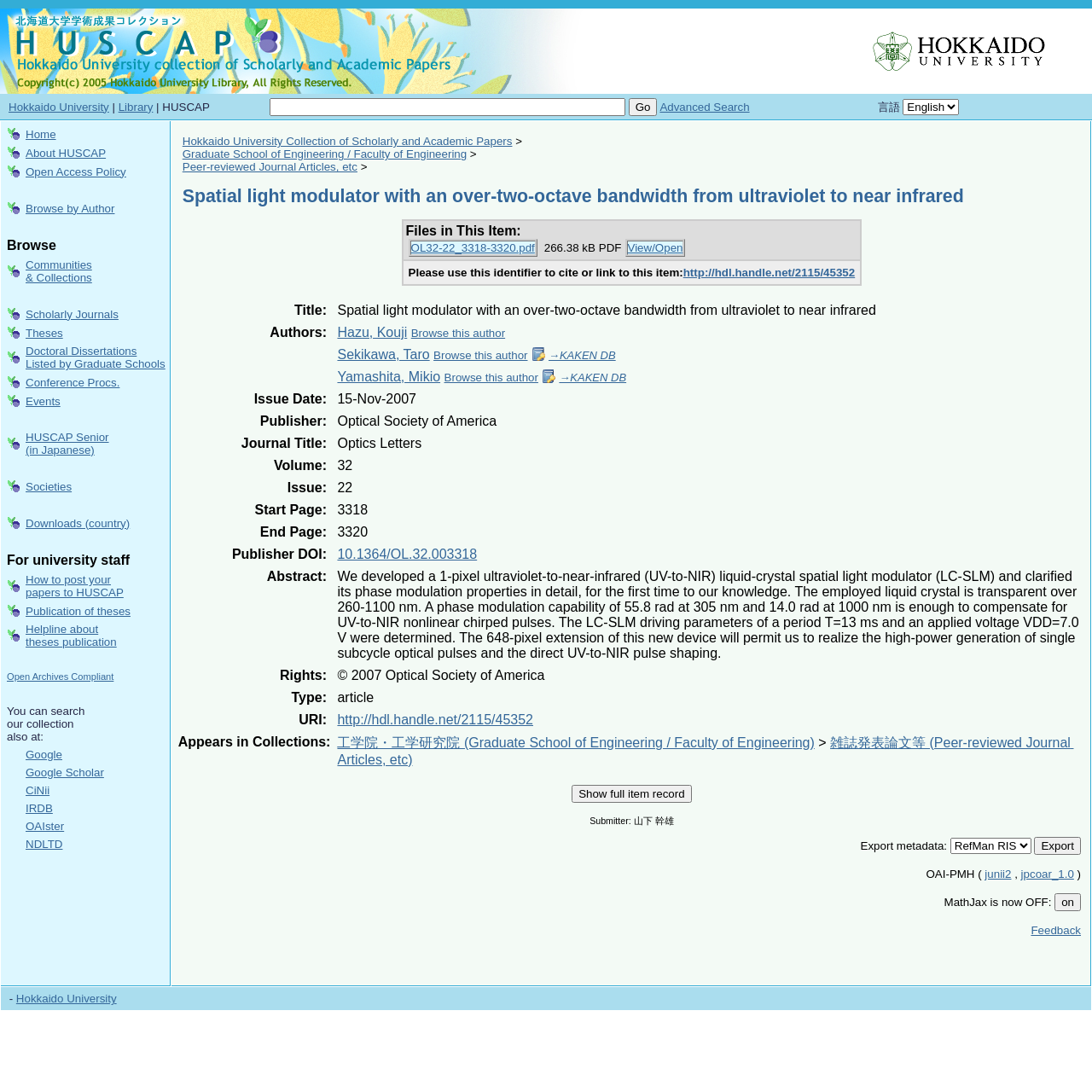What is the logo on the top left corner?
Please provide a single word or phrase as your answer based on the screenshot.

HUSCAP logo